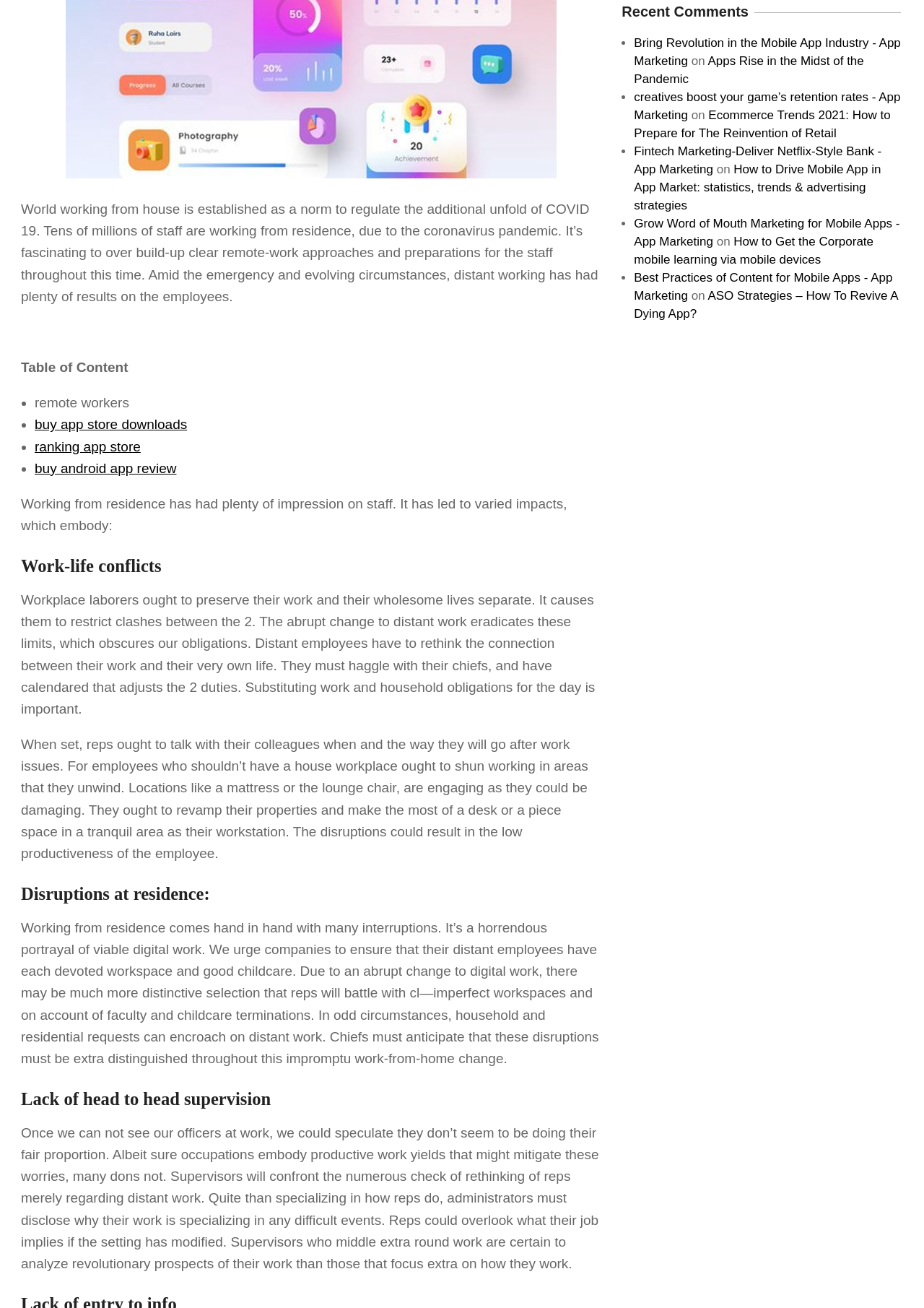Identify the bounding box of the UI component described as: "buy android app review".

[0.038, 0.352, 0.191, 0.364]